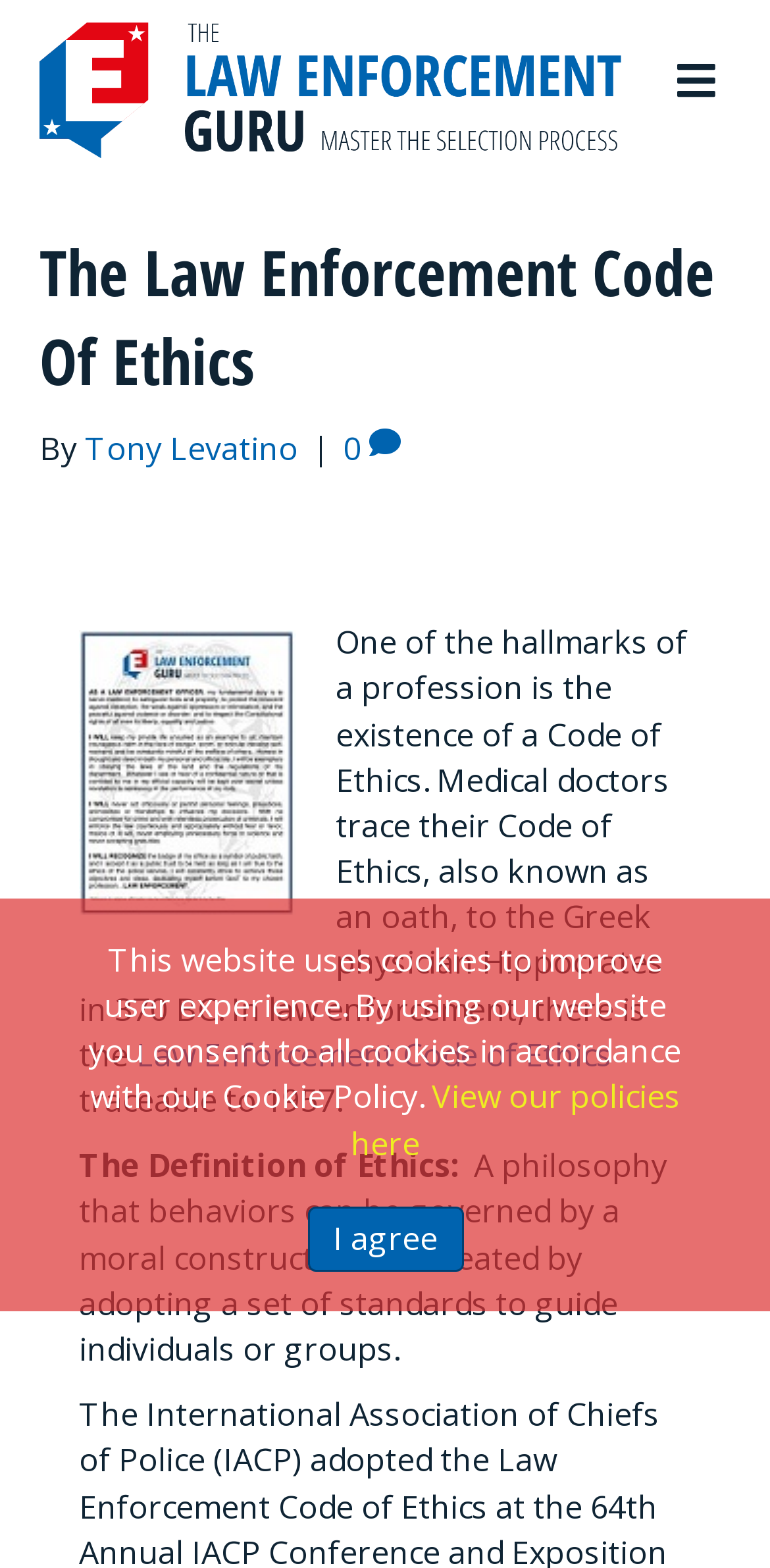Provide a brief response to the question using a single word or phrase: 
What is the definition of Ethics according to this webpage?

A philosophy that behaviors can be governed by a moral construct